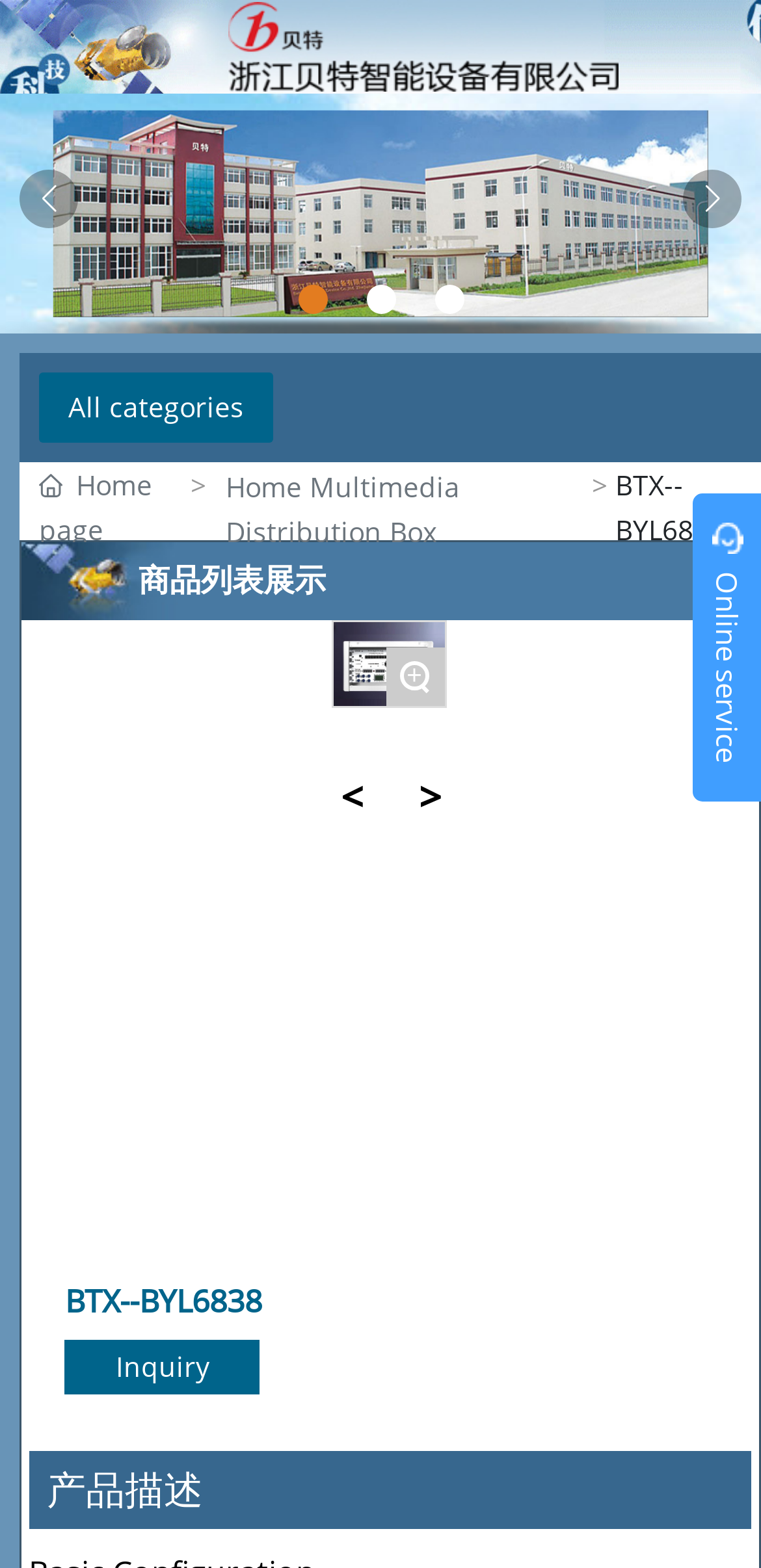Determine the bounding box coordinates of the region I should click to achieve the following instruction: "Click the 'All categories' button". Ensure the bounding box coordinates are four float numbers between 0 and 1, i.e., [left, top, right, bottom].

[0.051, 0.237, 0.359, 0.282]